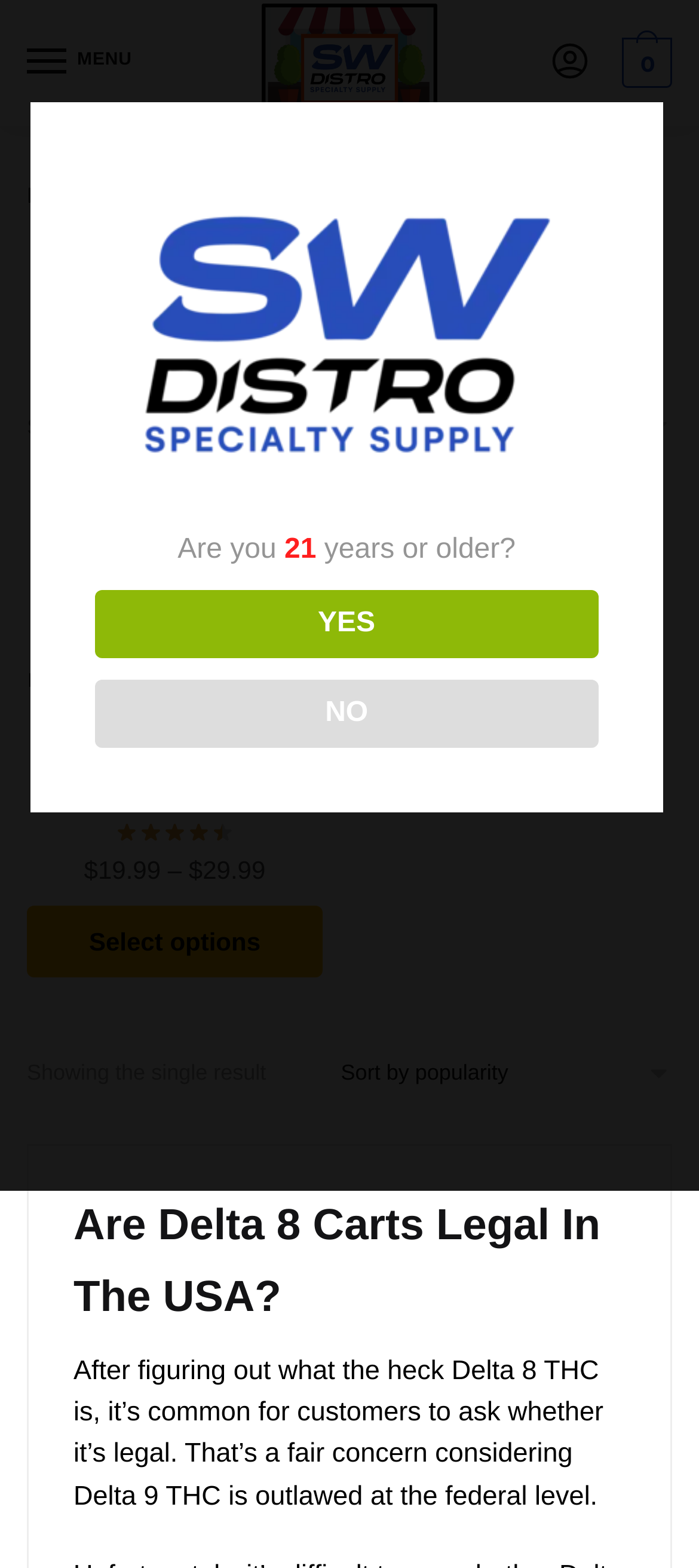Determine the title of the webpage and give its text content.

DELTA 8 CARTS